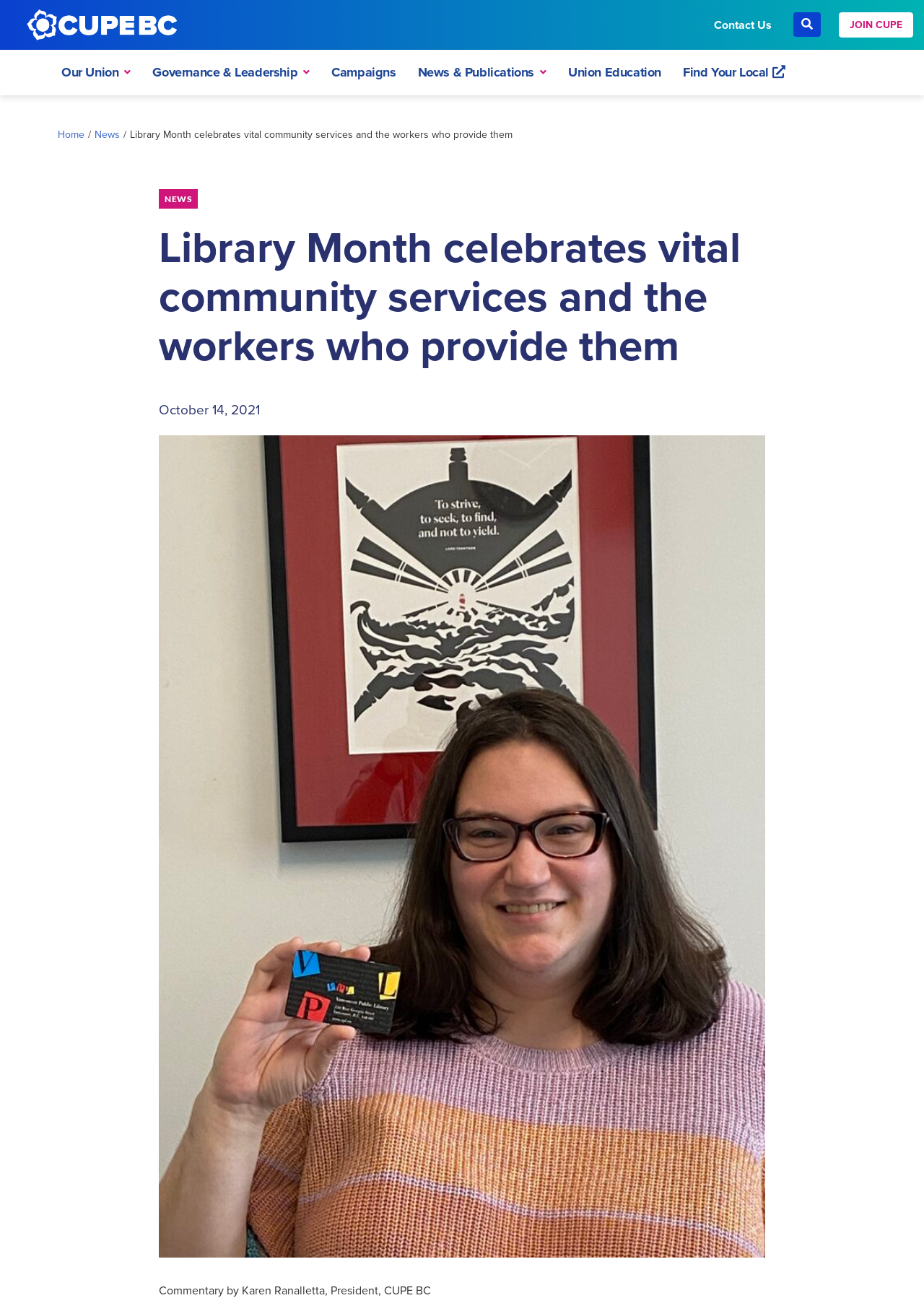Detail the various sections and features present on the webpage.

The webpage is about celebrating Library Month in Canada, highlighting the important work of CUPE members in libraries. At the top left, there is a small link and an SVG image. Below them, there are several links to different sections of the website, including "Our Union", "Governance & Leadership", "Campaigns", "News & Publications", "Union Education", "Find Your Local", and "Contact Us". 

On the top right, there is a "Contact Us" heading with a link, a button, and a "JOIN CUPE" link. 

The main content of the webpage starts with a heading that reads "Library Month celebrates vital community services and the workers who provide them". Below the heading, there is a link to "NEWS" and a static text that repeats the heading. 

A commentary by Karen Ranalletta, President of CUPE BC, is presented below, with a time stamp of October 14, 2021. The commentary is accompanied by a figure that takes up most of the page.